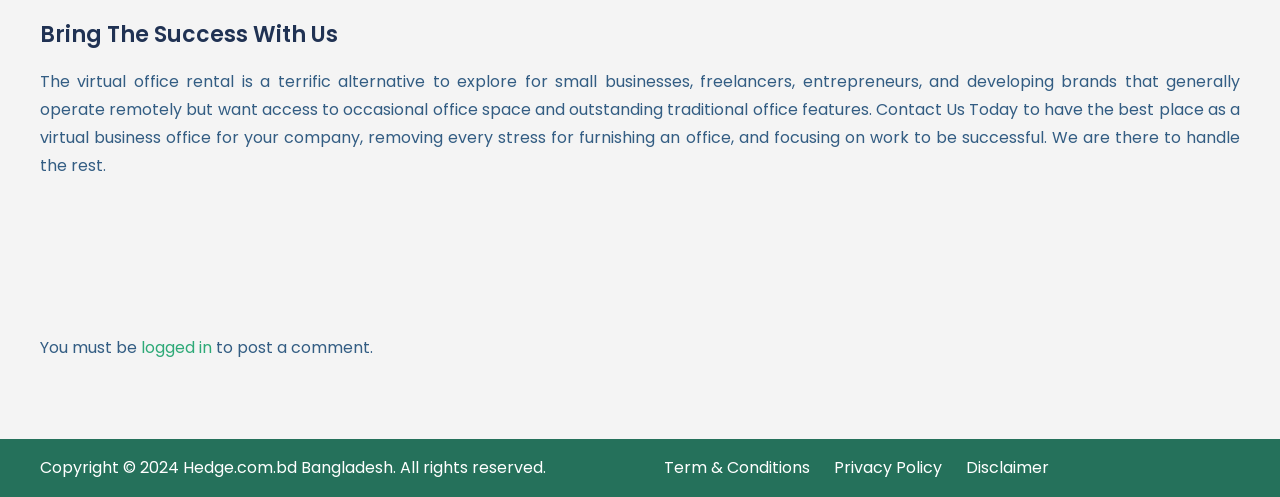Please analyze the image and provide a thorough answer to the question:
What is the purpose of the virtual office rental?

Based on the first StaticText element, it seems that the virtual office rental is an alternative to traditional office space for small businesses, freelancers, entrepreneurs, and developing brands that operate remotely but want access to occasional office space and traditional office features.